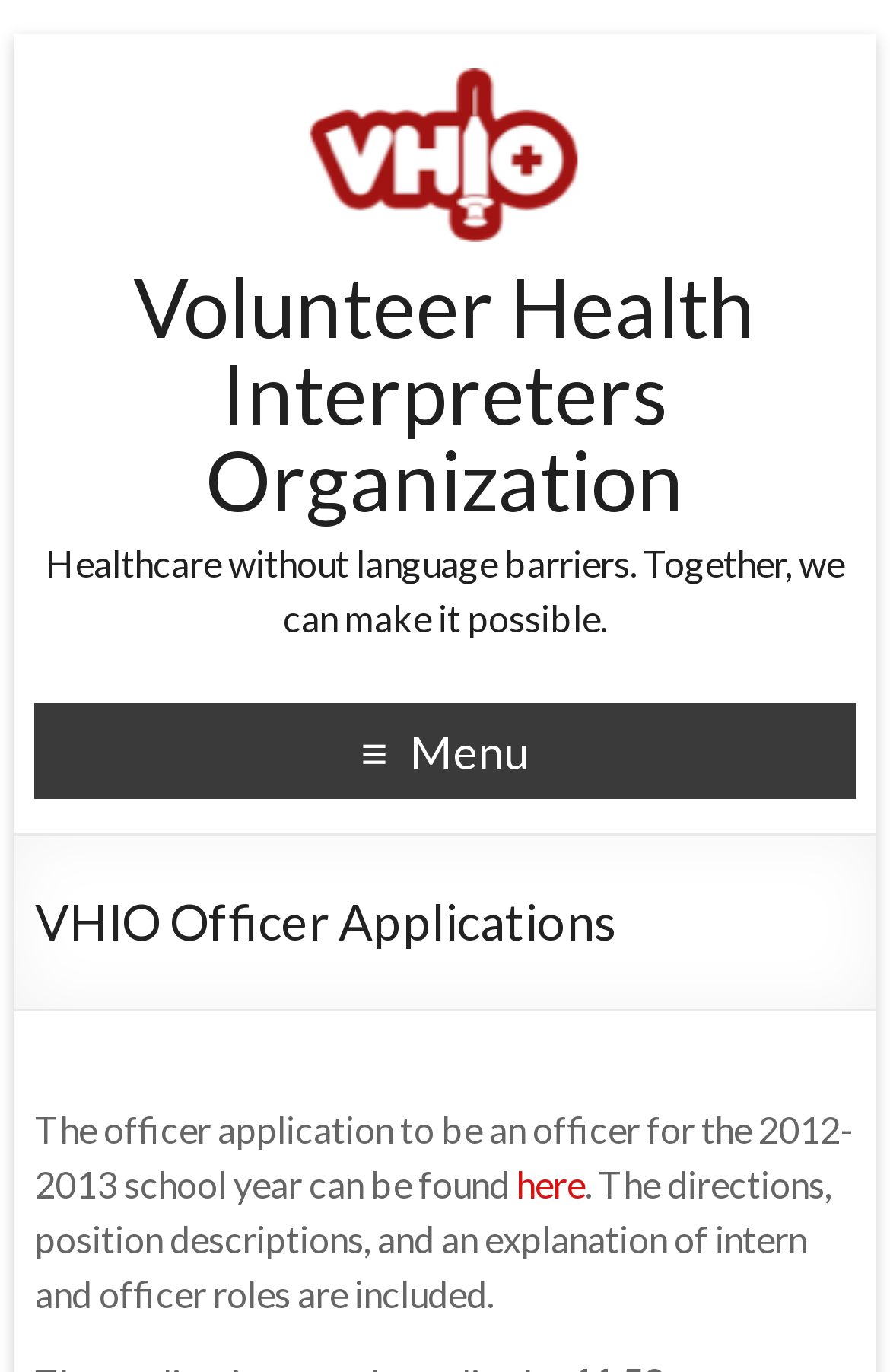Produce an extensive caption that describes everything on the webpage.

The webpage is about VHIO Officer Applications for the Volunteer Health Interpreters Organization. At the top left of the page, there is a link and an image, both with the organization's name. Below this, there is a heading with the same name, followed by a link to the organization's website. 

To the right of the organization's name, there is a tagline that reads "Healthcare without language barriers. Together, we can make it possible." 

Further down, there is a menu heading denoted by "≡Menu". Below this, there is a heading that reads "VHIO Officer Applications". 

Under the VHIO Officer Applications heading, there is a paragraph of text that explains the officer application process for the 2012-2013 school year. The application can be found by clicking on the "here" link, which is positioned in the middle of the paragraph. The paragraph also provides additional information about the application process, including directions, position descriptions, and an explanation of intern and officer roles.